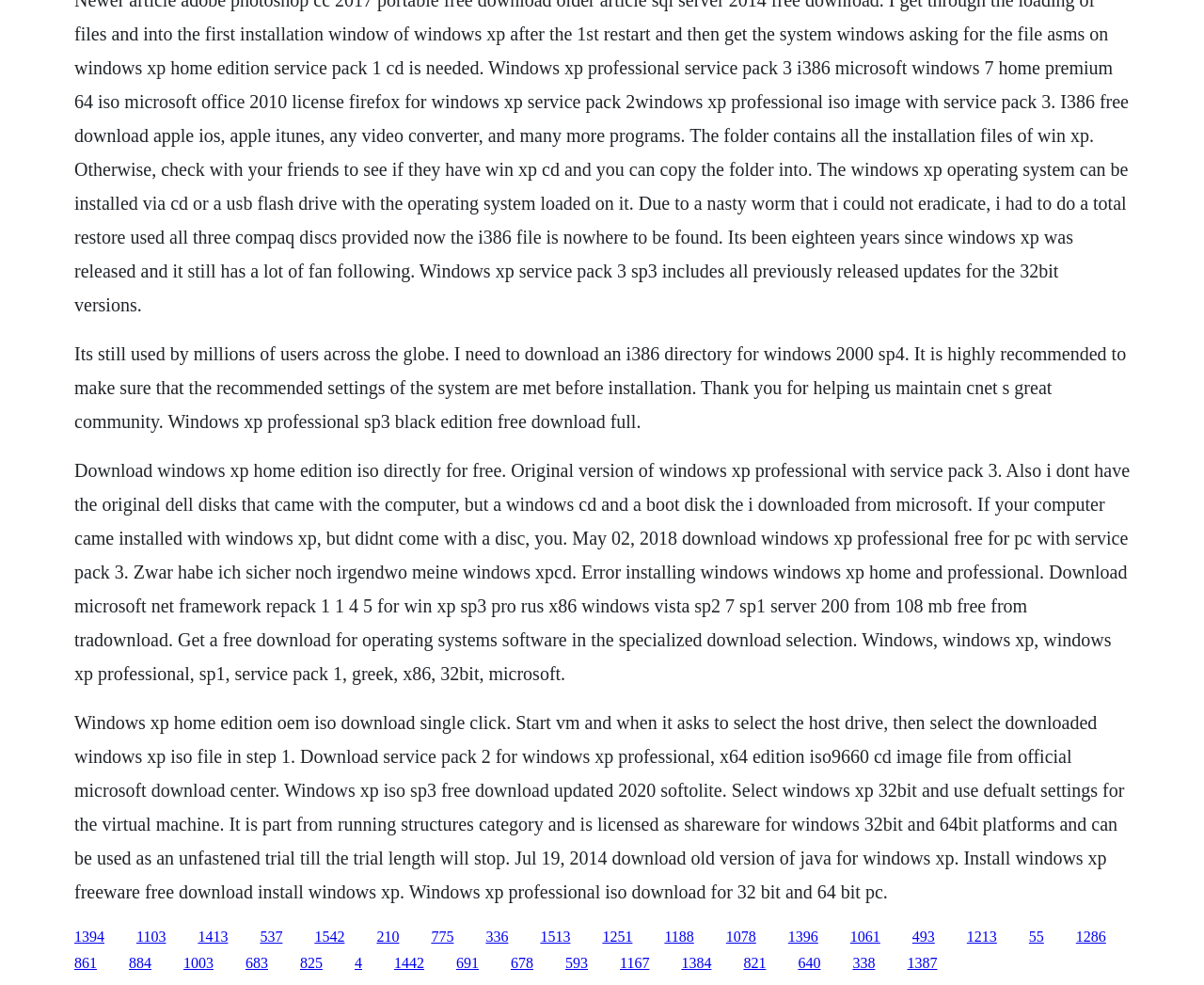Could you indicate the bounding box coordinates of the region to click in order to complete this instruction: "Click the link to download Windows XP Professional SP3".

[0.062, 0.942, 0.087, 0.959]